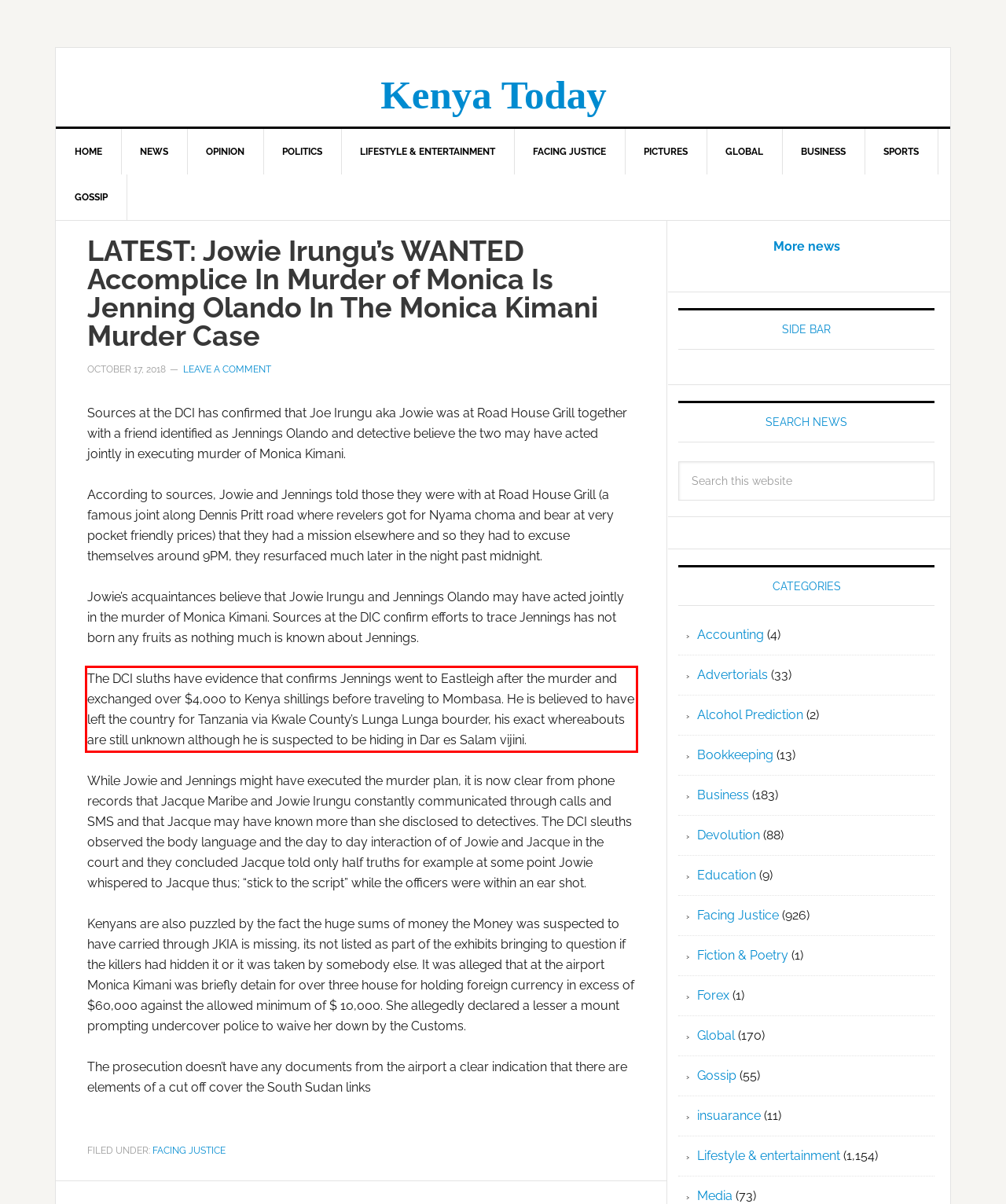Review the screenshot of the webpage and recognize the text inside the red rectangle bounding box. Provide the extracted text content.

The DCI sluths have evidence that confirms Jennings went to Eastleigh after the murder and exchanged over $4,000 to Kenya shillings before traveling to Mombasa. He is believed to have left the country for Tanzania via Kwale County’s Lunga Lunga bourder, his exact whereabouts are still unknown although he is suspected to be hiding in Dar es Salam vijini.